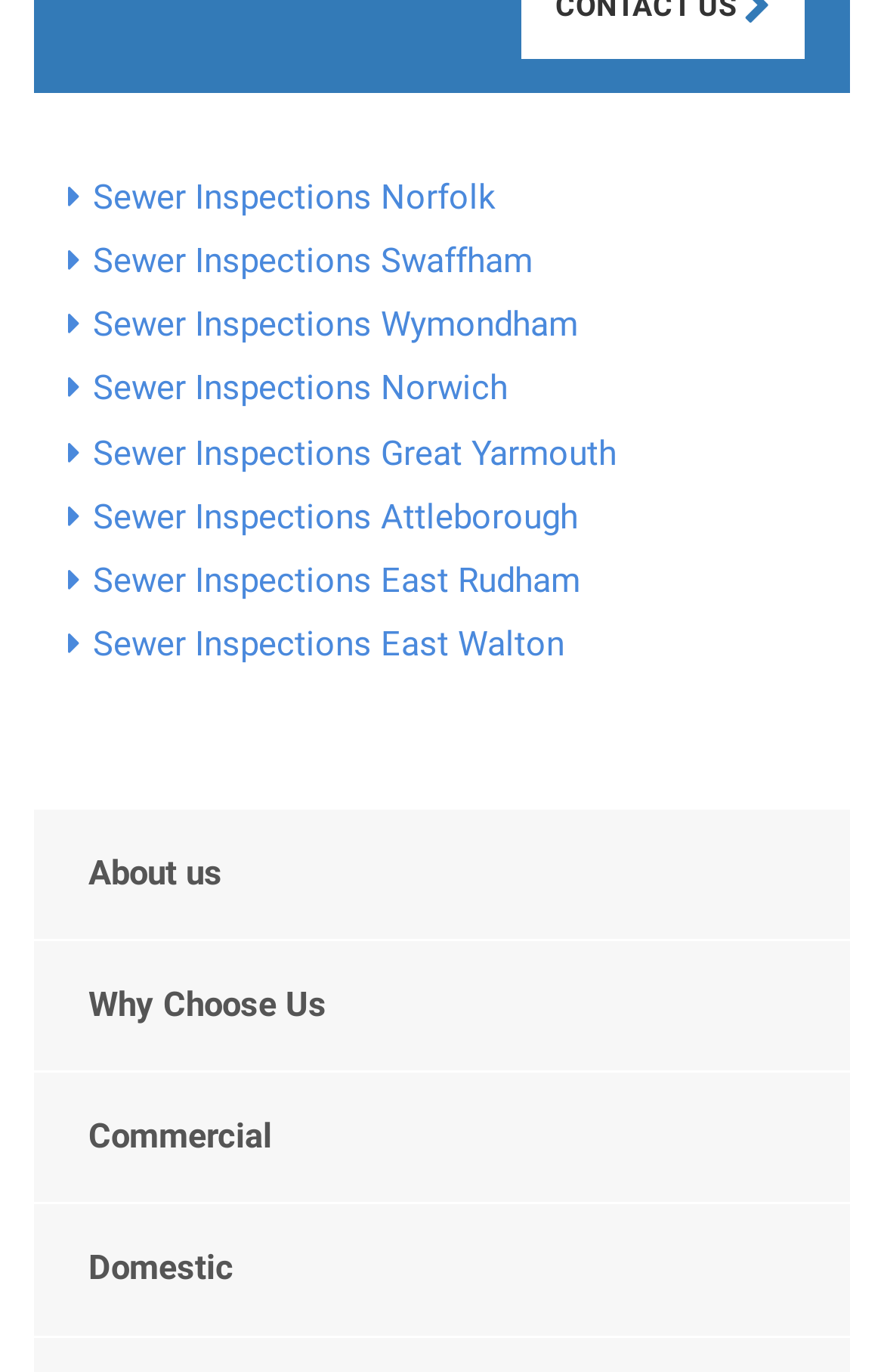What is the category of the link 'Why Choose Us'?
Please provide a single word or phrase as your answer based on the screenshot.

About us